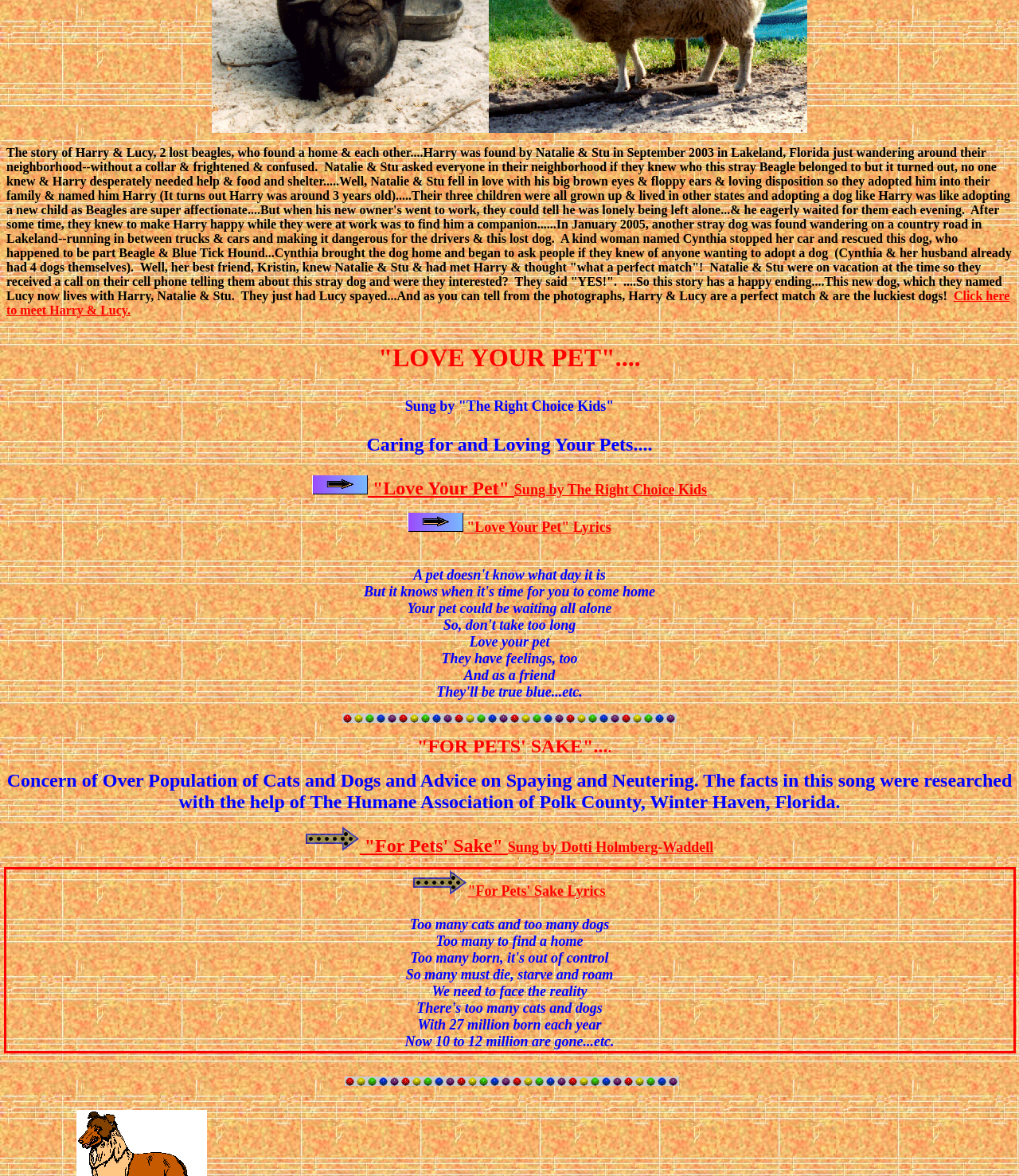Please take the screenshot of the webpage, find the red bounding box, and generate the text content that is within this red bounding box.

"For Pets' Sake Lyrics Too many cats and too many dogs Too many to find a home Too many born, it's out of control So many must die, starve and roam We need to face the reality There's too many cats and dogs With 27 million born each year Now 10 to 12 million are gone...etc.